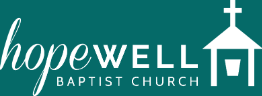Describe every aspect of the image in detail.

The image displays the logo of Hopewell Baptist Church, showcasing a modern and inviting design. The logo features the church's name, "hopeWELL Baptist Church", with a dynamic font that emphasizes the word "WELL," suggesting a focus on community and spiritual well-being. Above the text, there is a simple yet identifiable symbol of a church with a cross, reinforcing the church's identity. The background is a calming teal color, creating a sense of peace and welcome. This logo is representative of the church's commitment to serving the community through various events and worship services.